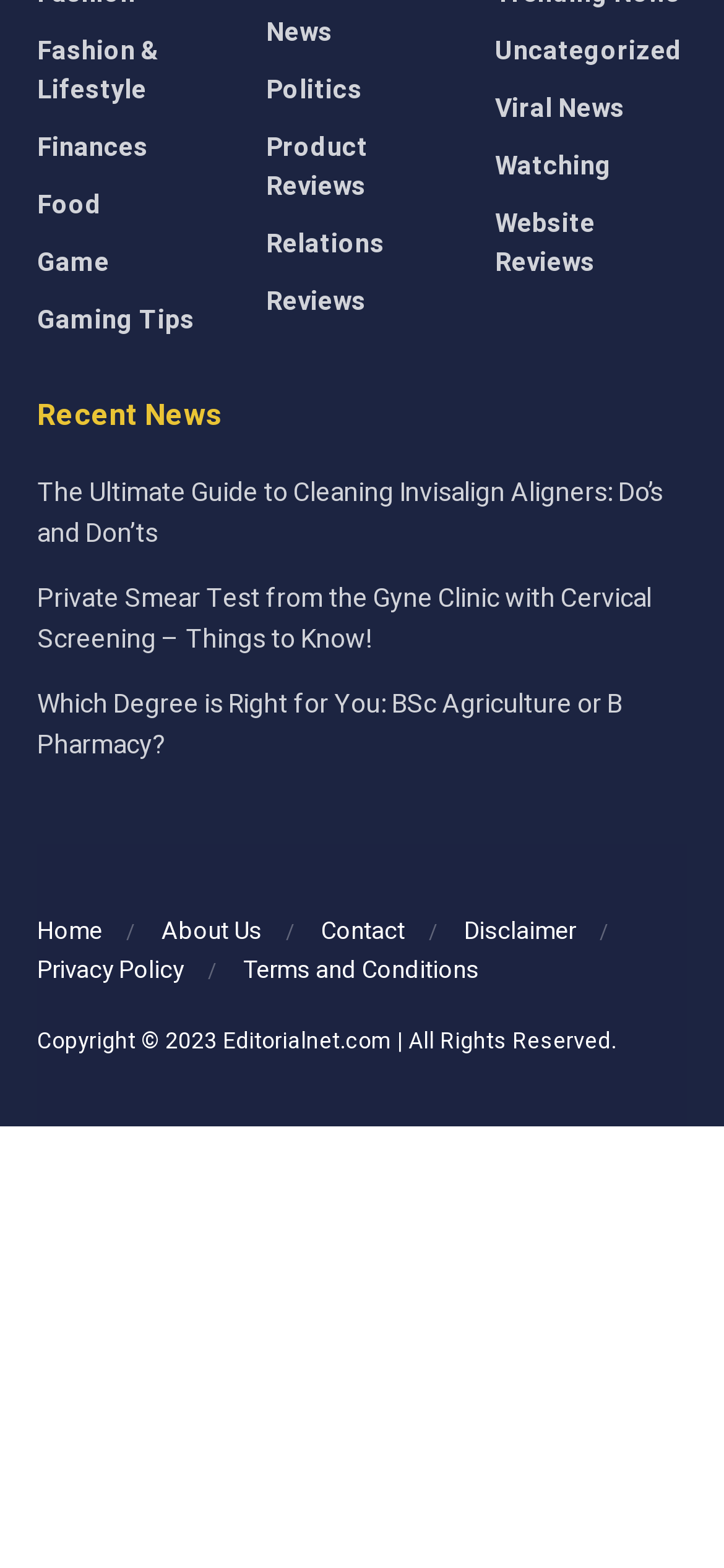Determine the bounding box coordinates for the area that needs to be clicked to fulfill this task: "Check Copyright information". The coordinates must be given as four float numbers between 0 and 1, i.e., [left, top, right, bottom].

[0.051, 0.653, 0.851, 0.674]